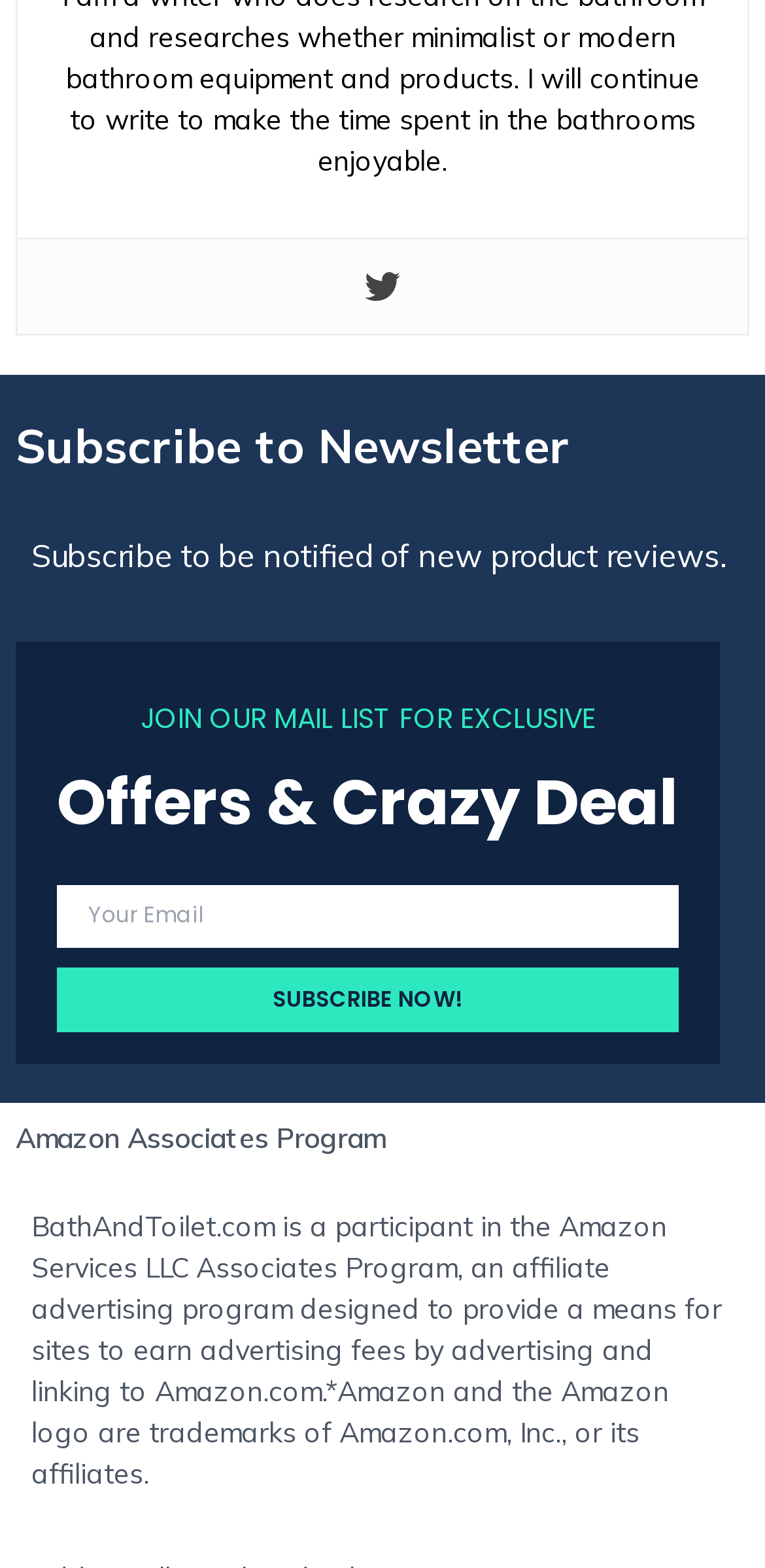What is the action to take after entering the email address?
Can you give a detailed and elaborate answer to the question?

The webpage has a button labeled 'SUBSCRIBE NOW!' which is placed below the email textbox, suggesting that the action to take after entering the email address is to click the SUBSCRIBE NOW! button.